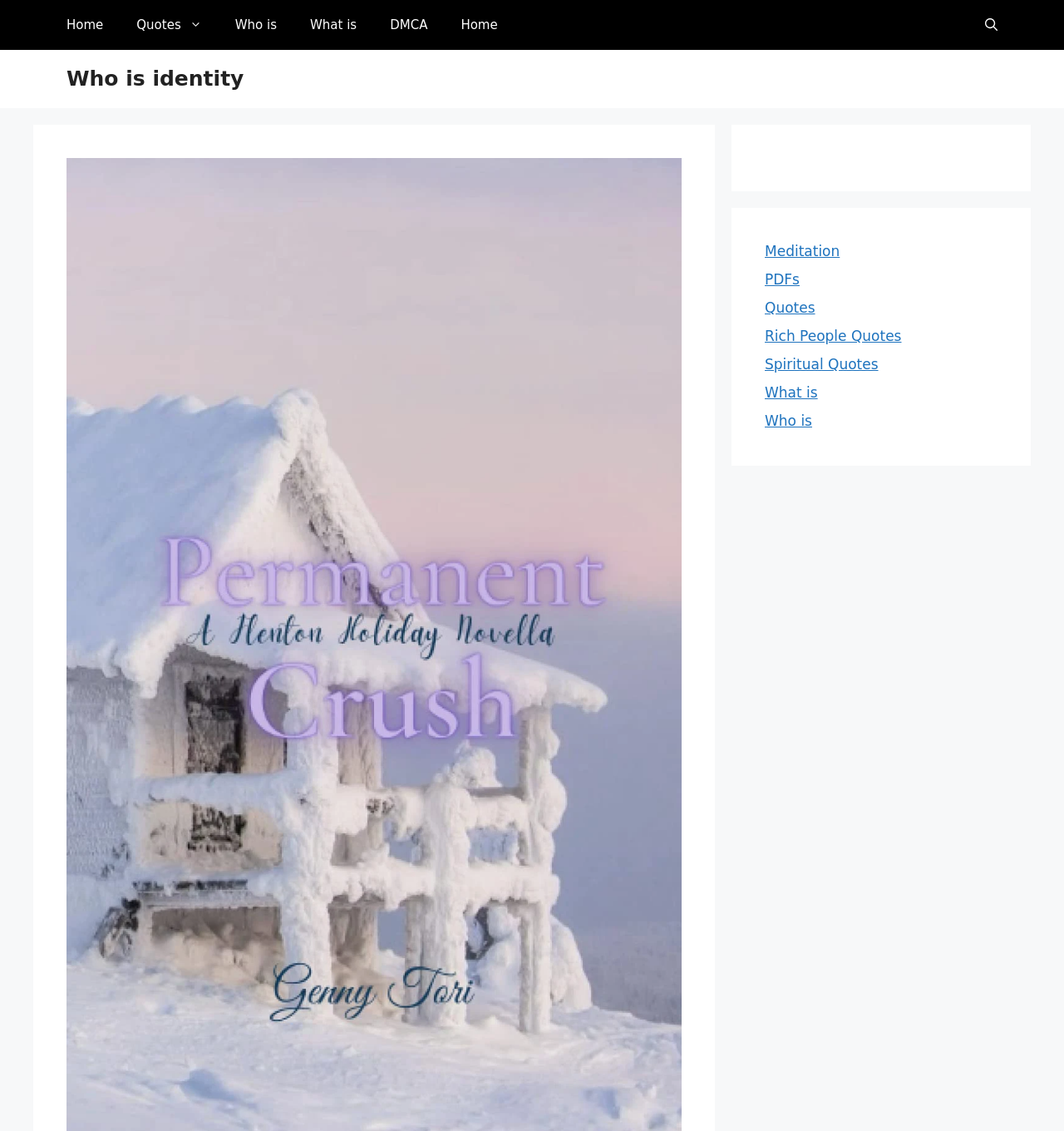Create a detailed narrative describing the layout and content of the webpage.

The webpage appears to be a download page for the e-book "Permanent Crush: A Flenton Holiday Novella (Flenton Holidays Book 2)" by Genny Tori. 

At the top, there is a primary navigation bar with six links: "Home", "Quotes", "Who is", "What is", "DMCA", and another "Home" link. On the right side of the navigation bar, there is a link to "Open Search Bar". 

Below the navigation bar, there is a site banner with a link to "Who is identity". 

The main content area is divided into two sections. On the left side, there is a large empty space. On the right side, there are two complementary sections, one above the other. The top complementary section contains five links: "Meditation", "PDFs", "Quotes", "Rich People Quotes", and "Spiritual Quotes". The bottom complementary section is empty.